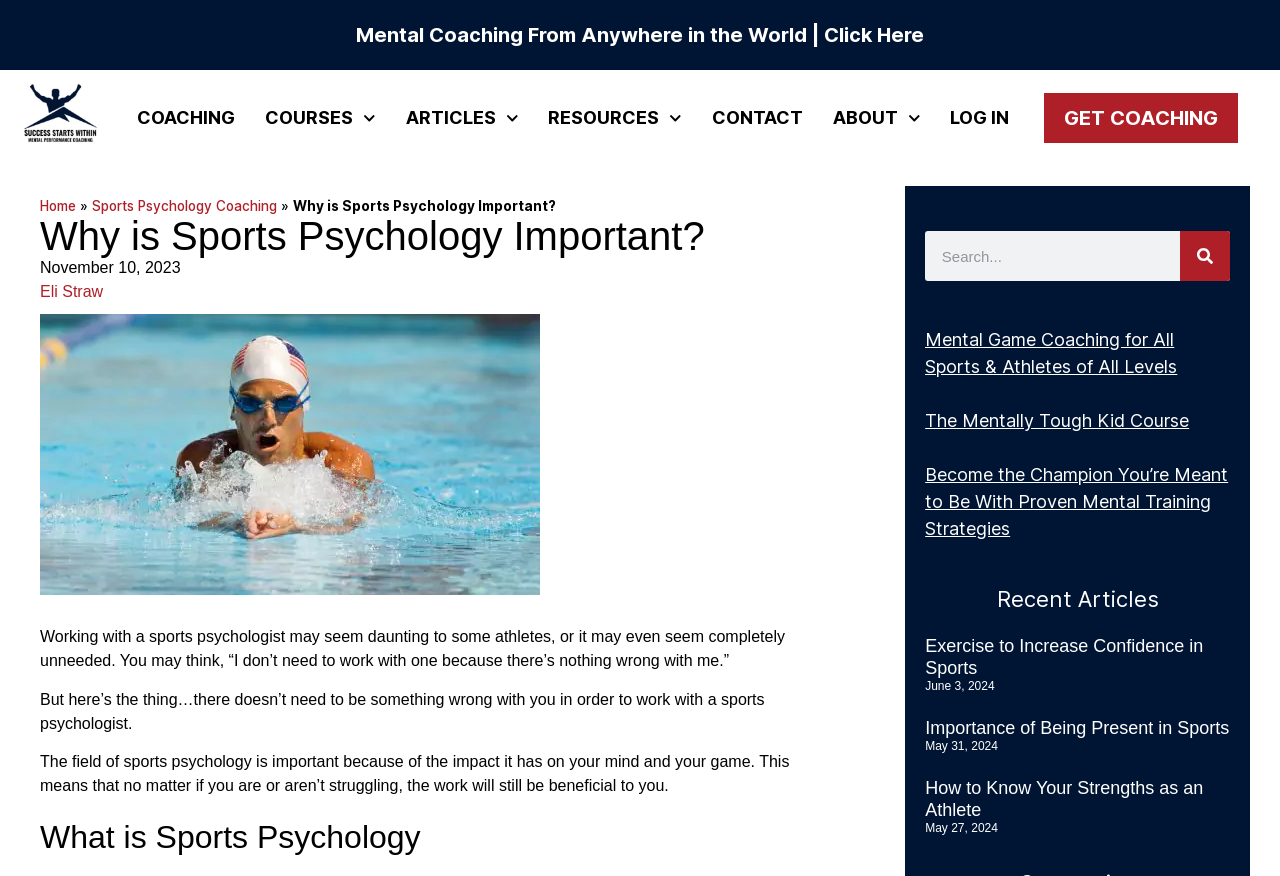Please find and report the primary heading text from the webpage.

Why is Sports Psychology Important?